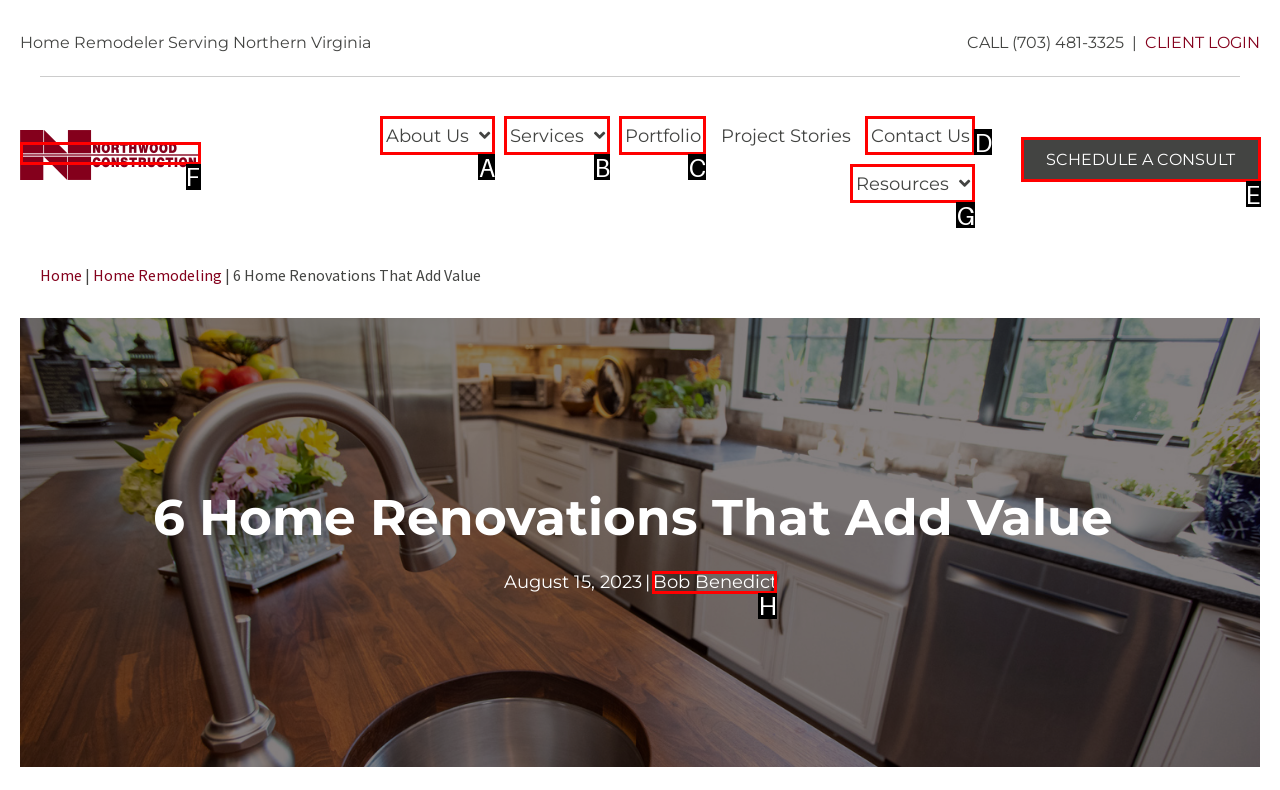Given the task: Contact 'Bob Benedict', point out the letter of the appropriate UI element from the marked options in the screenshot.

H